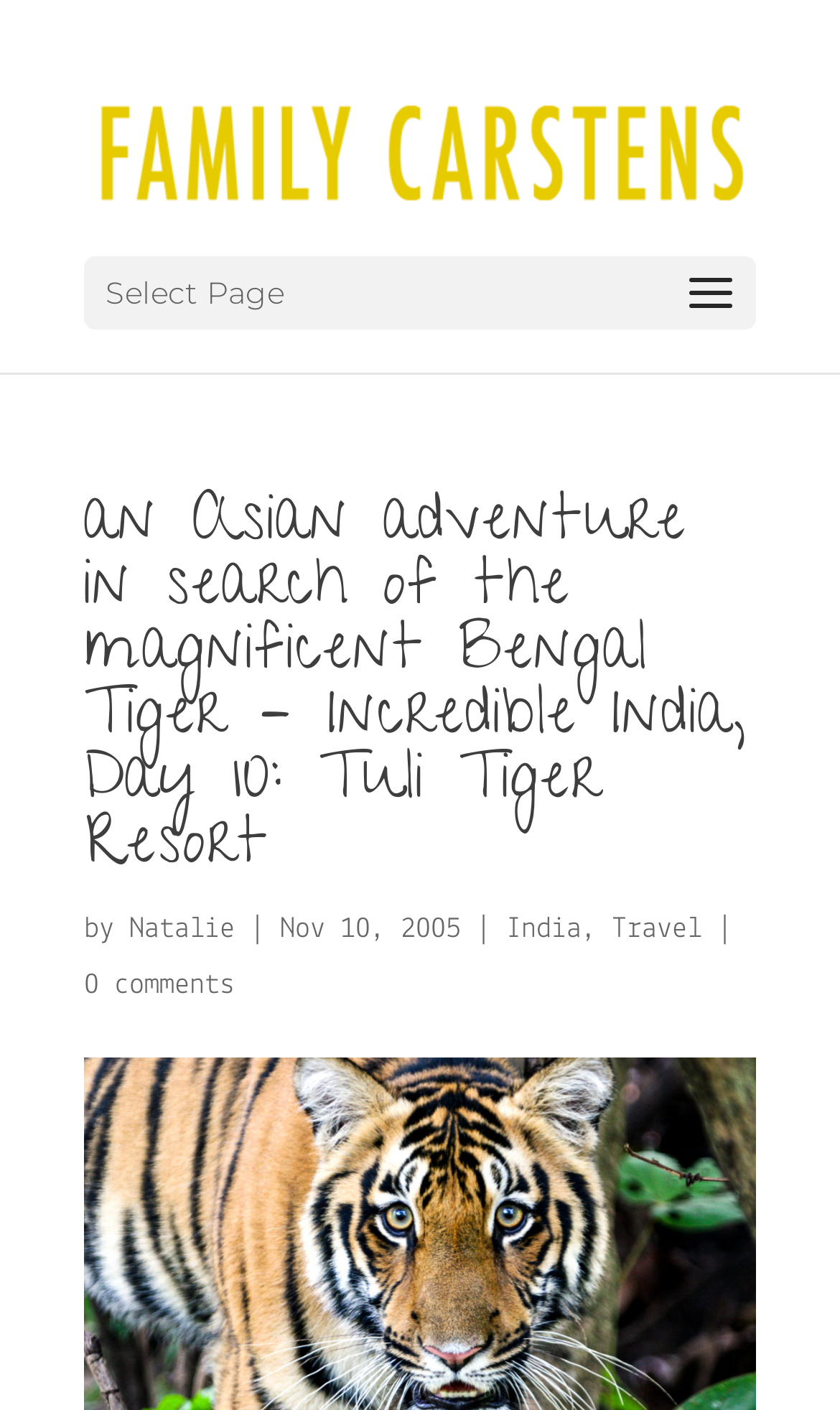Consider the image and give a detailed and elaborate answer to the question: 
How many comments does the article have?

The number of comments can be found at the bottom of the webpage, where it says '0 comments' in a link format.